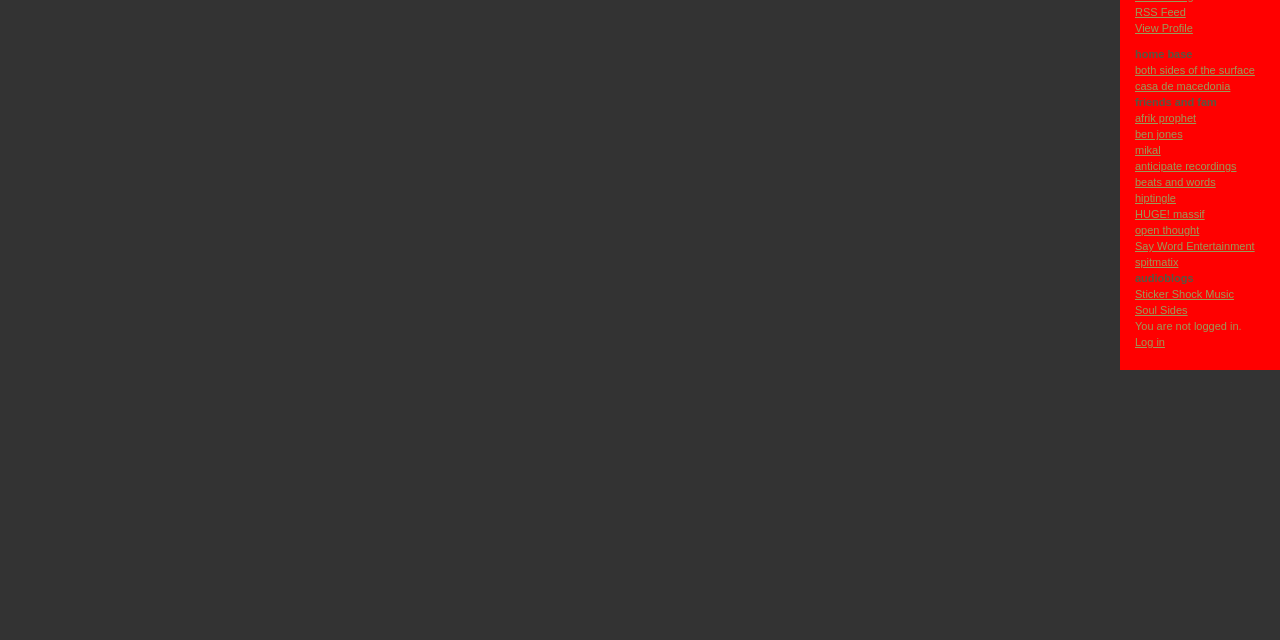Using the webpage screenshot, locate the HTML element that fits the following description and provide its bounding box: "beats and words".

[0.887, 0.275, 0.95, 0.294]